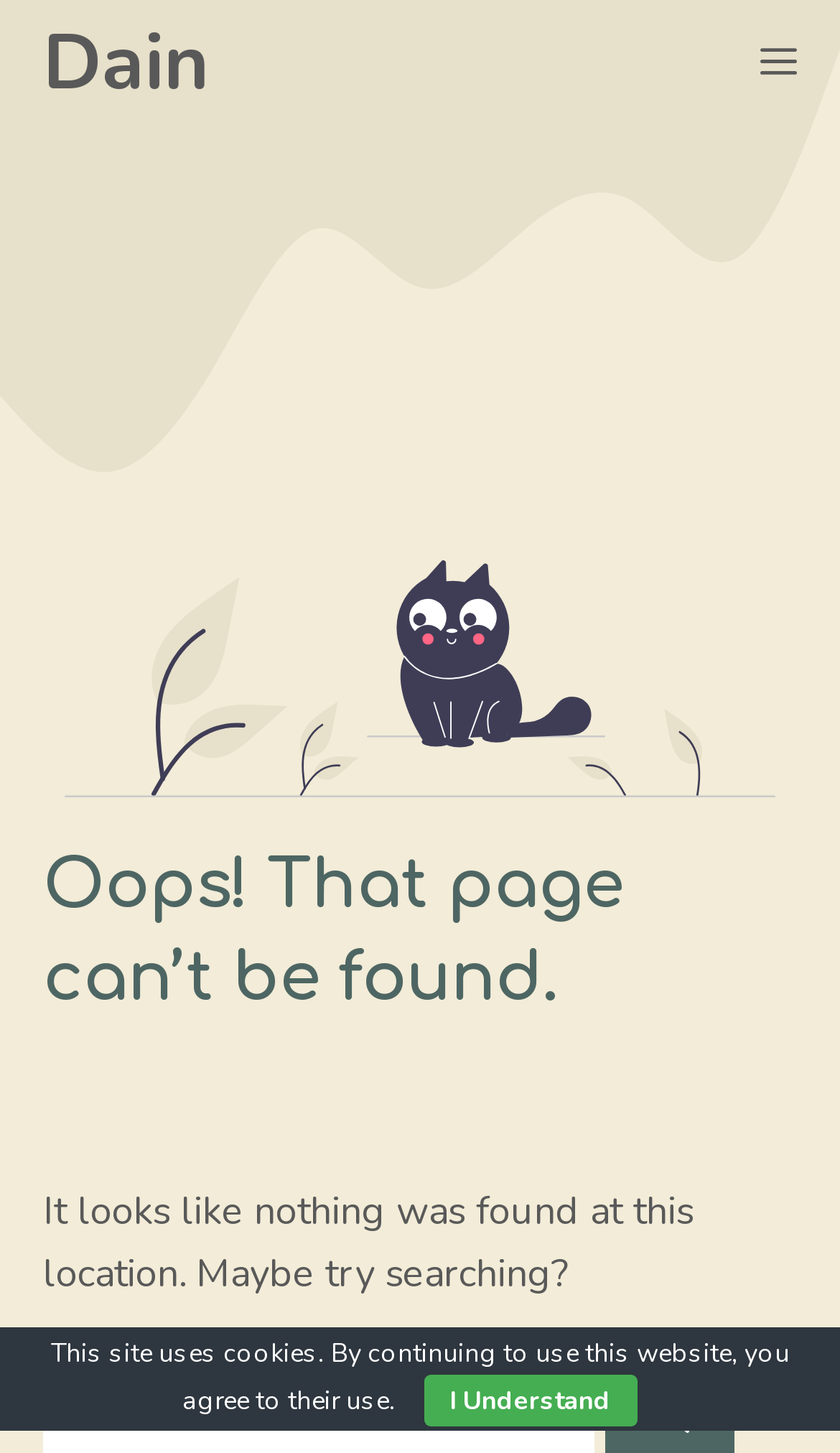Provide the bounding box coordinates for the UI element that is described as: "I Understand".

[0.504, 0.946, 0.758, 0.982]